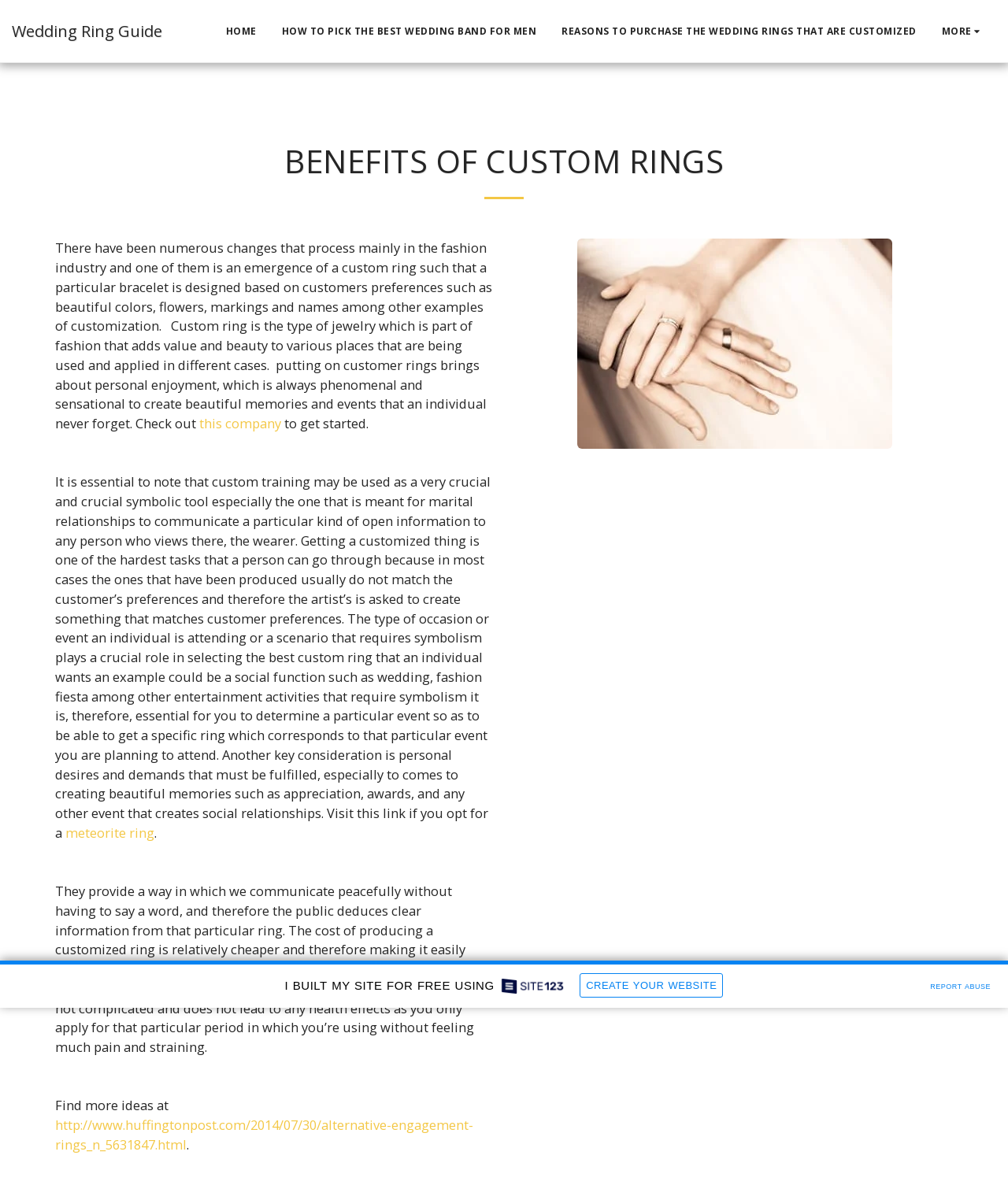Identify the bounding box coordinates for the region of the element that should be clicked to carry out the instruction: "Learn about REASONS TO PURCHASE THE WEDDING RINGS THAT ARE CUSTOMIZED". The bounding box coordinates should be four float numbers between 0 and 1, i.e., [left, top, right, bottom].

[0.545, 0.018, 0.921, 0.034]